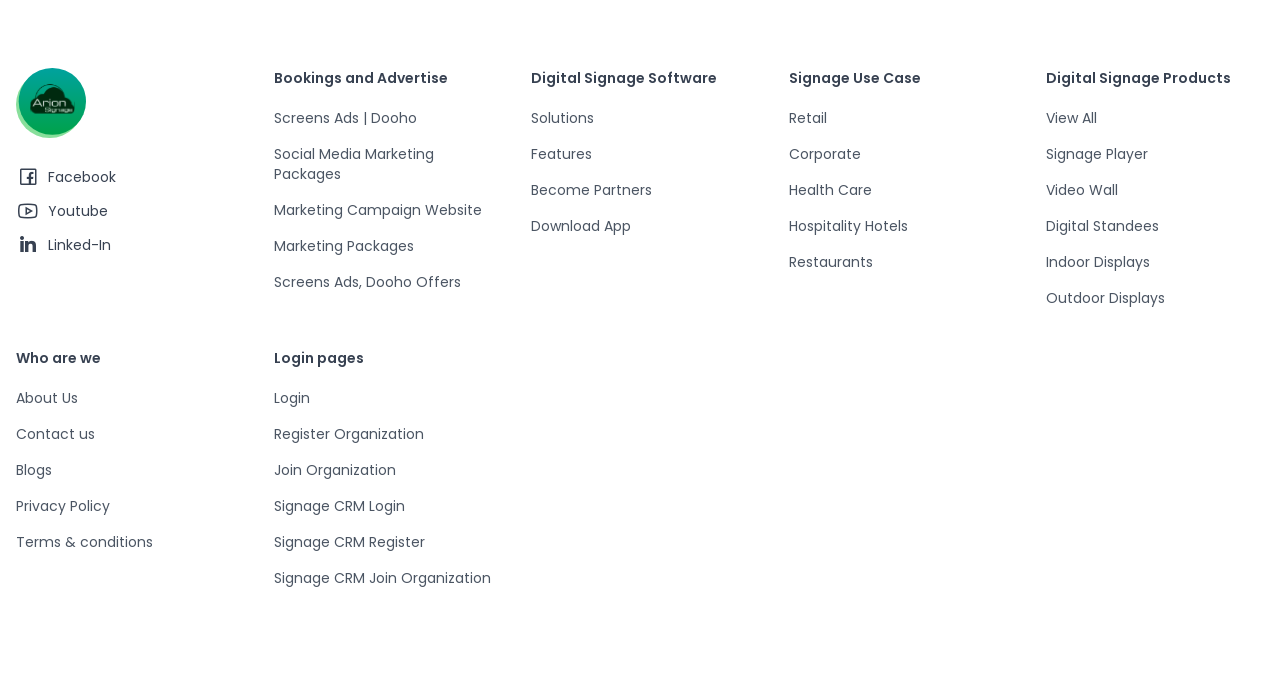Pinpoint the bounding box coordinates of the area that must be clicked to complete this instruction: "Learn about Digital Signage Software".

[0.415, 0.097, 0.585, 0.125]